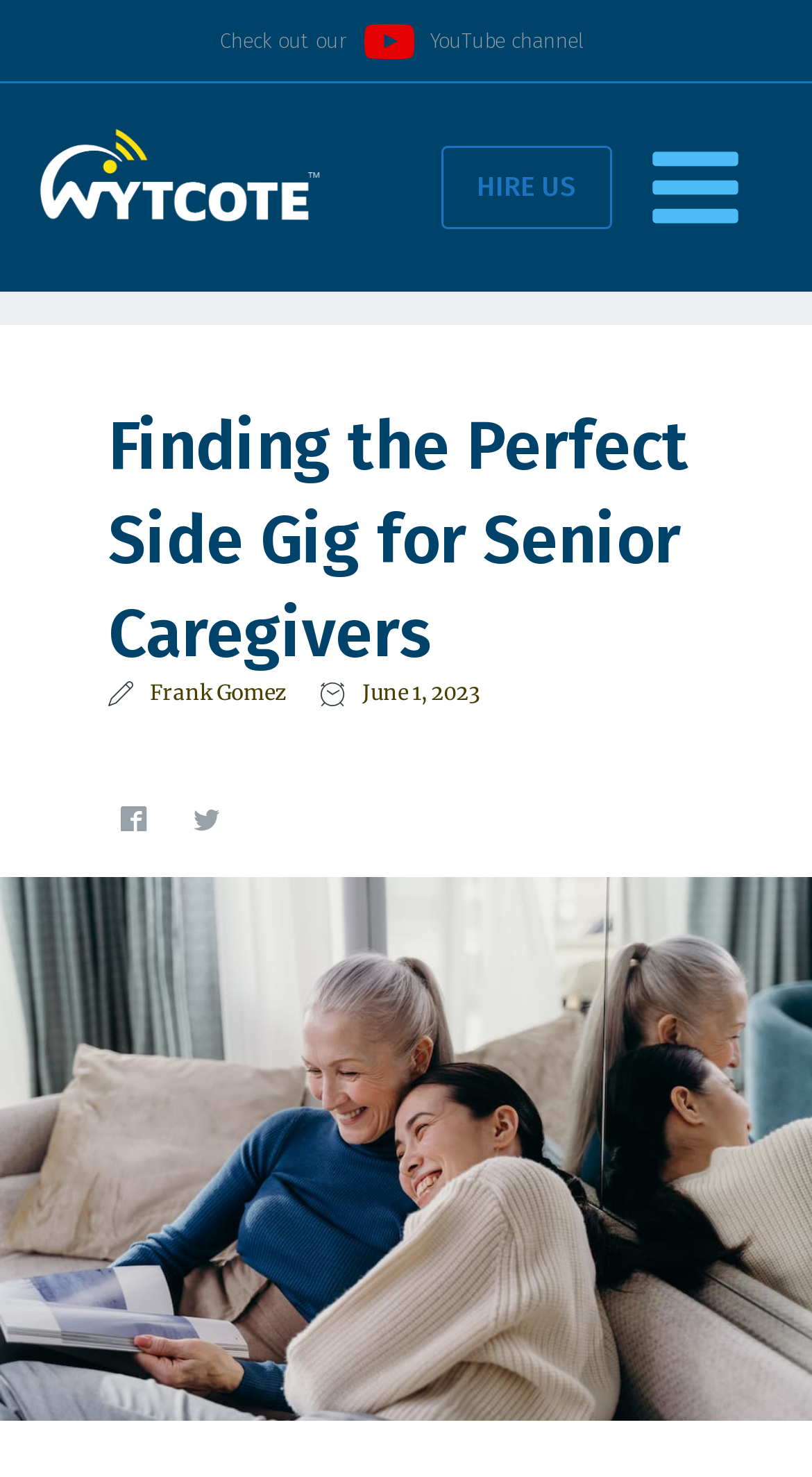Locate and generate the text content of the webpage's heading.

Finding the Perfect Side Gig for Senior Caregivers